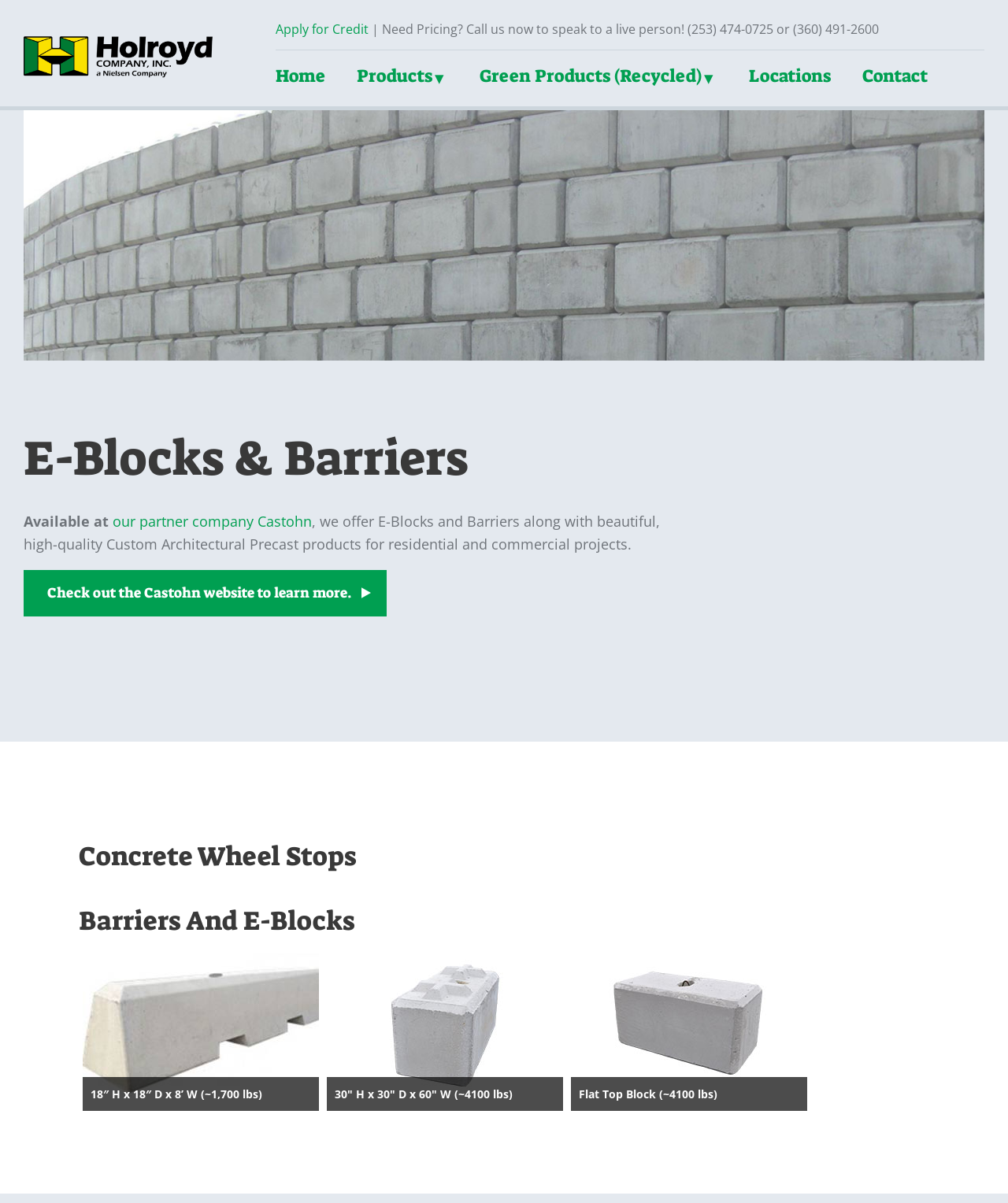Locate the bounding box coordinates of the clickable area to execute the instruction: "Click the our partner company Castohn link". Provide the coordinates as four float numbers between 0 and 1, represented as [left, top, right, bottom].

[0.112, 0.426, 0.309, 0.441]